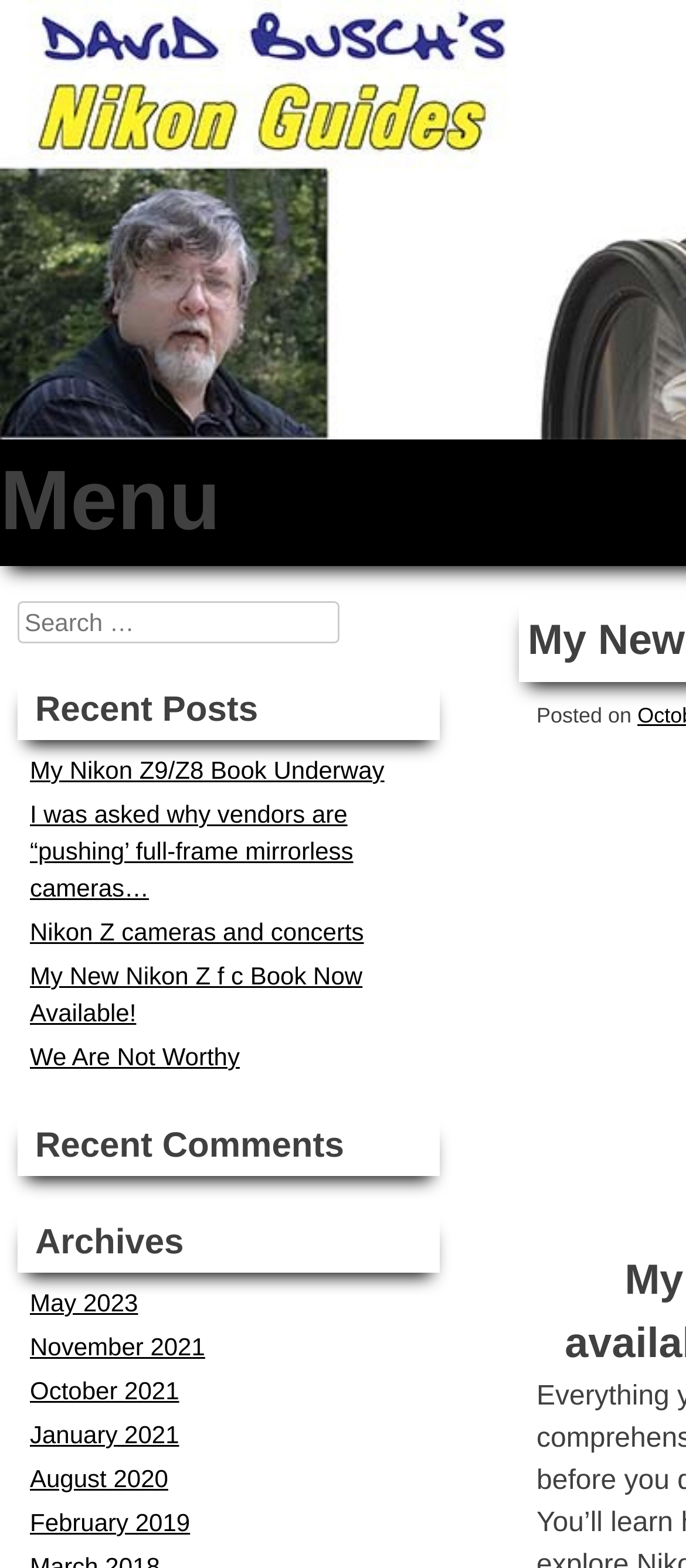Please find the bounding box coordinates of the element that needs to be clicked to perform the following instruction: "Visit David Busch's Nikon Guides homepage". The bounding box coordinates should be four float numbers between 0 and 1, represented as [left, top, right, bottom].

[0.077, 0.024, 0.876, 0.13]